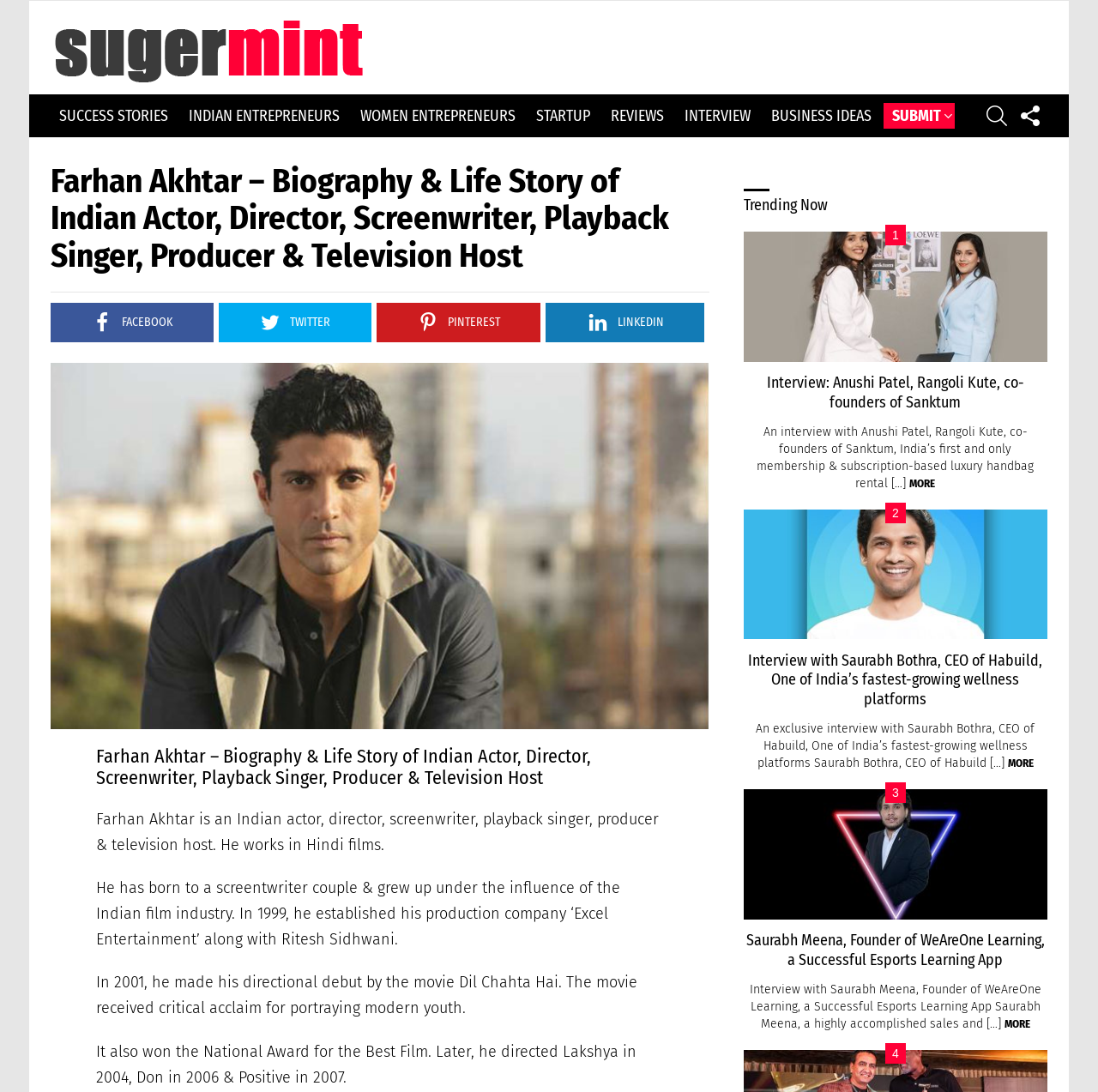Specify the bounding box coordinates of the region I need to click to perform the following instruction: "View the interview with Anushi Patel, Rangoli Kute". The coordinates must be four float numbers in the range of 0 to 1, i.e., [left, top, right, bottom].

[0.698, 0.342, 0.933, 0.377]